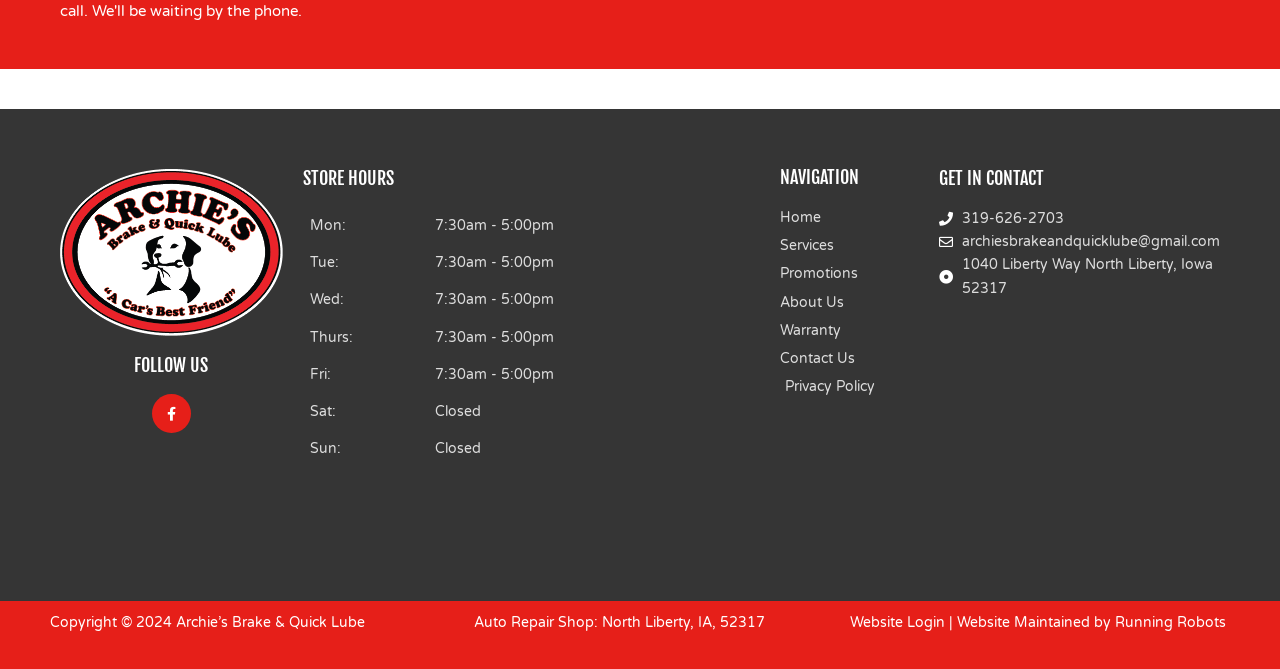Find the bounding box coordinates of the clickable element required to execute the following instruction: "Follow us on Facebook". Provide the coordinates as four float numbers between 0 and 1, i.e., [left, top, right, bottom].

[0.119, 0.589, 0.149, 0.648]